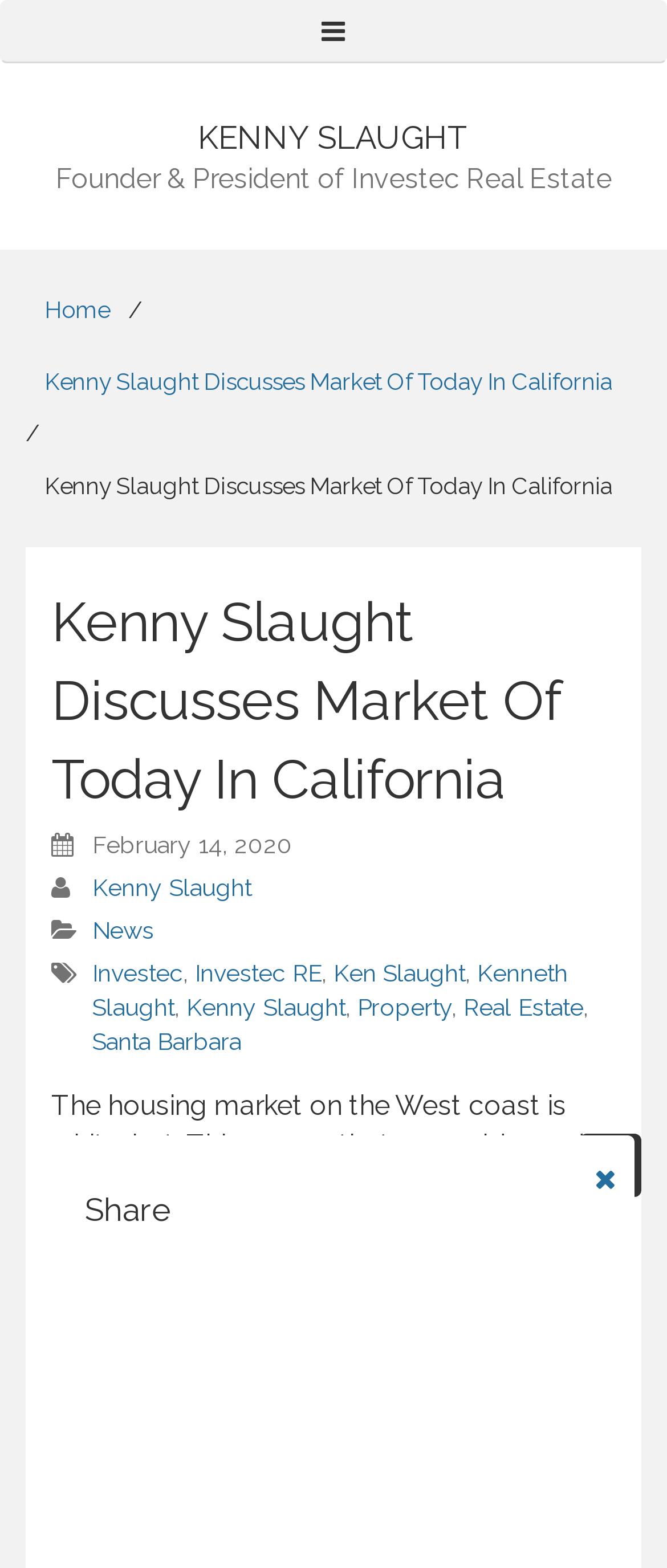Locate the bounding box coordinates of the element that should be clicked to execute the following instruction: "Share the content".

[0.127, 0.757, 0.873, 0.786]